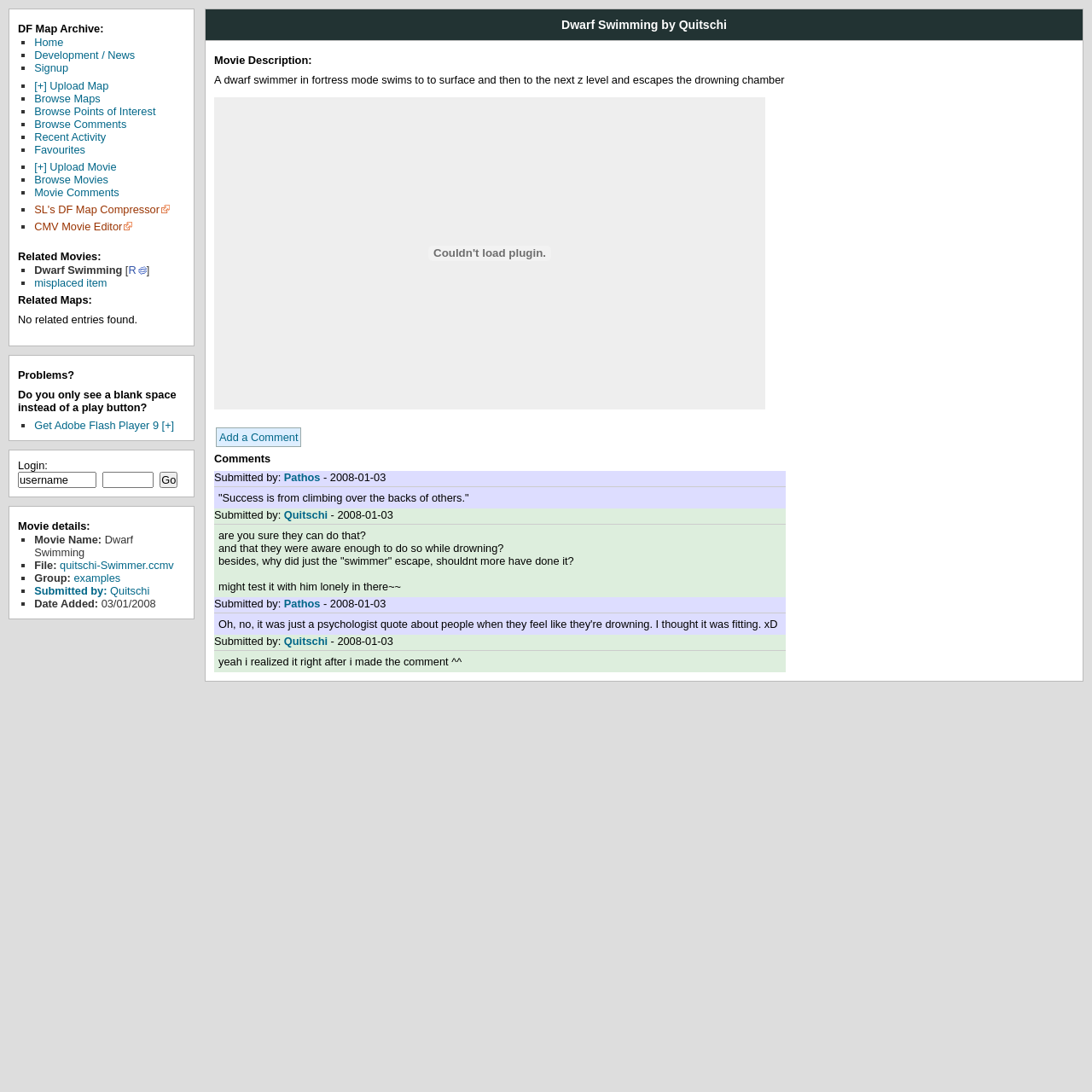Given the element description: "Register", predict the bounding box coordinates of this UI element. The coordinates must be four float numbers between 0 and 1, given as [left, top, right, bottom].

None